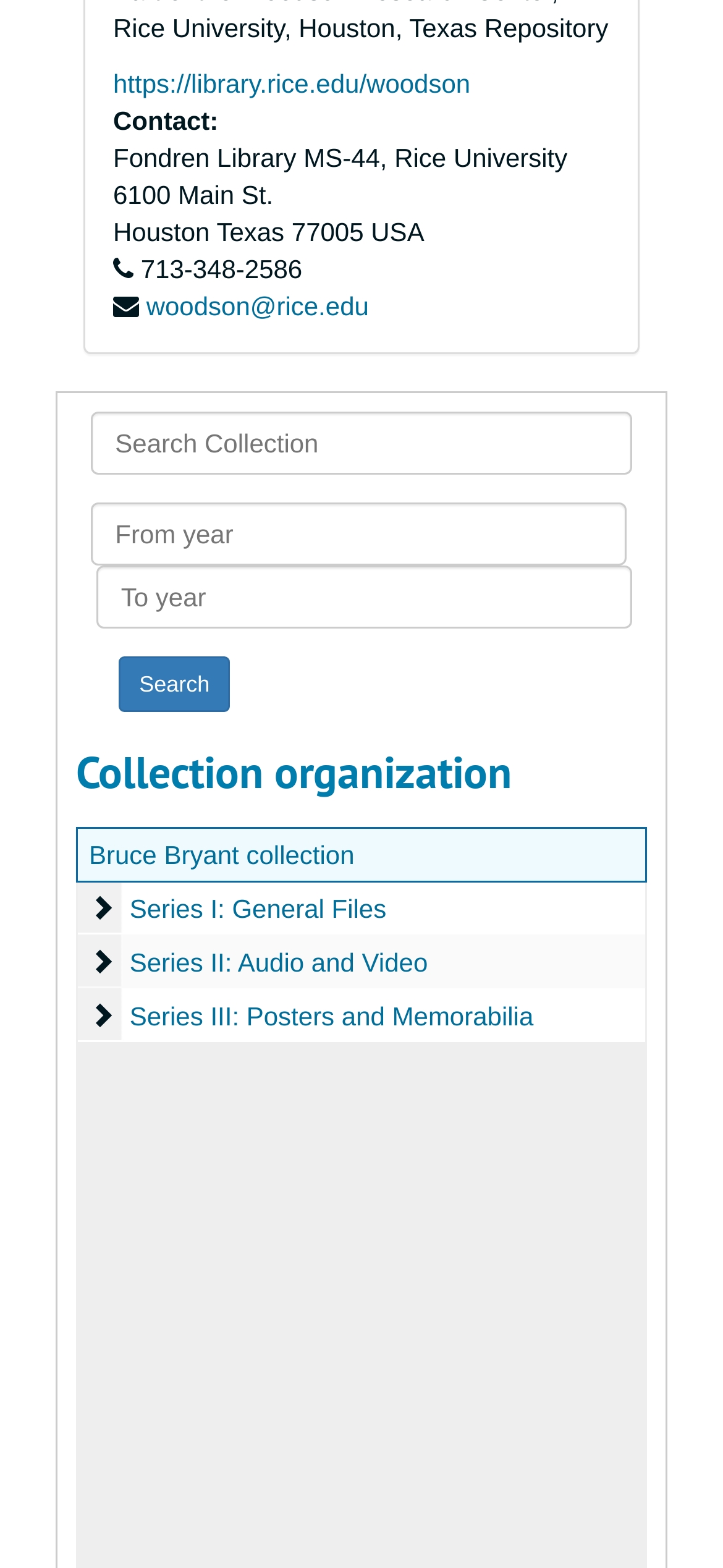What is the email address of the library?
Refer to the image and provide a one-word or short phrase answer.

woodson@rice.edu